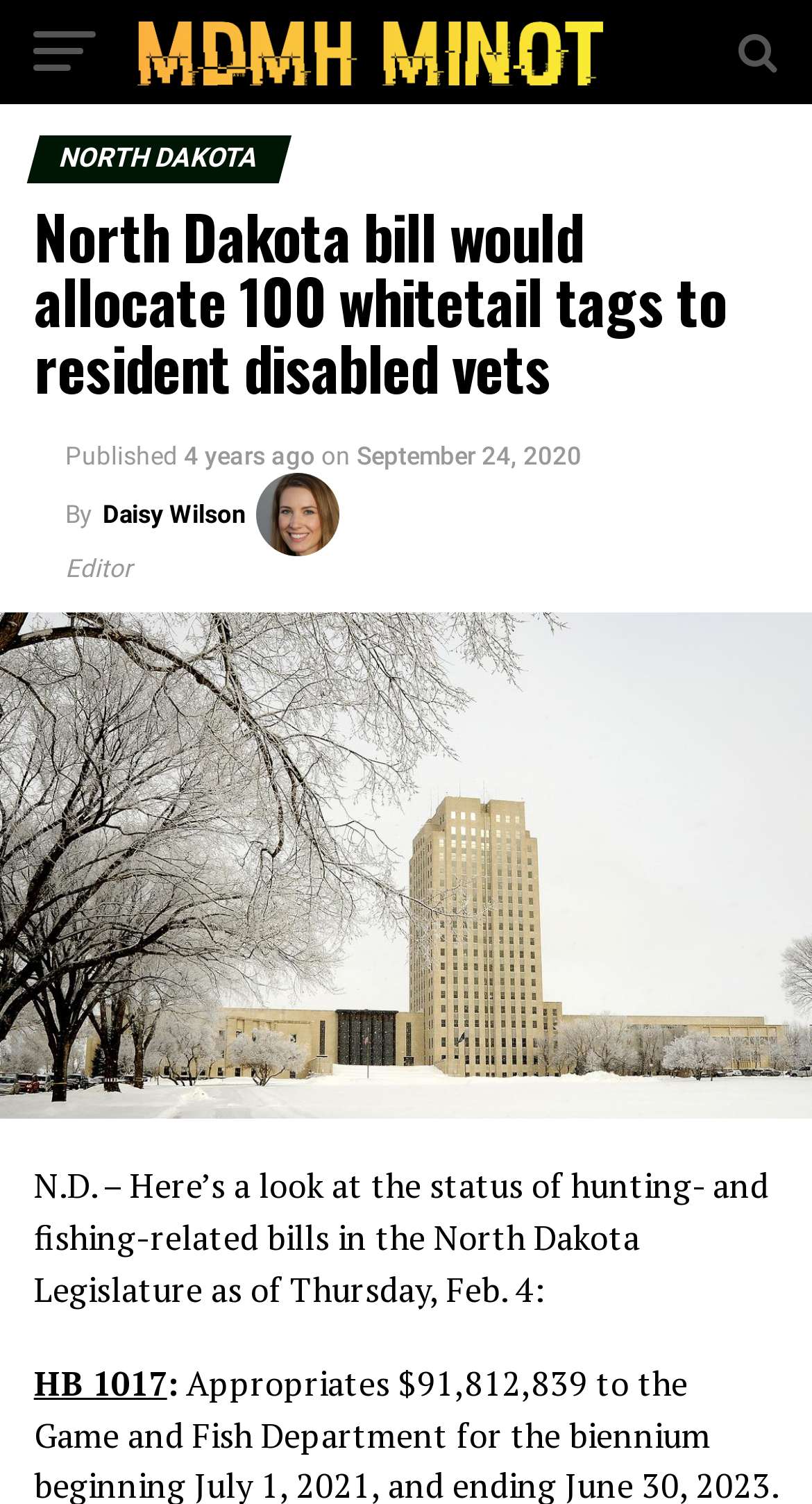With reference to the screenshot, provide a detailed response to the question below:
What is the date mentioned in the article?

The date mentioned in the article is Thursday, Feb. 4, which is mentioned as the date when the status of hunting- and fishing-related bills in the North Dakota Legislature was looked at.